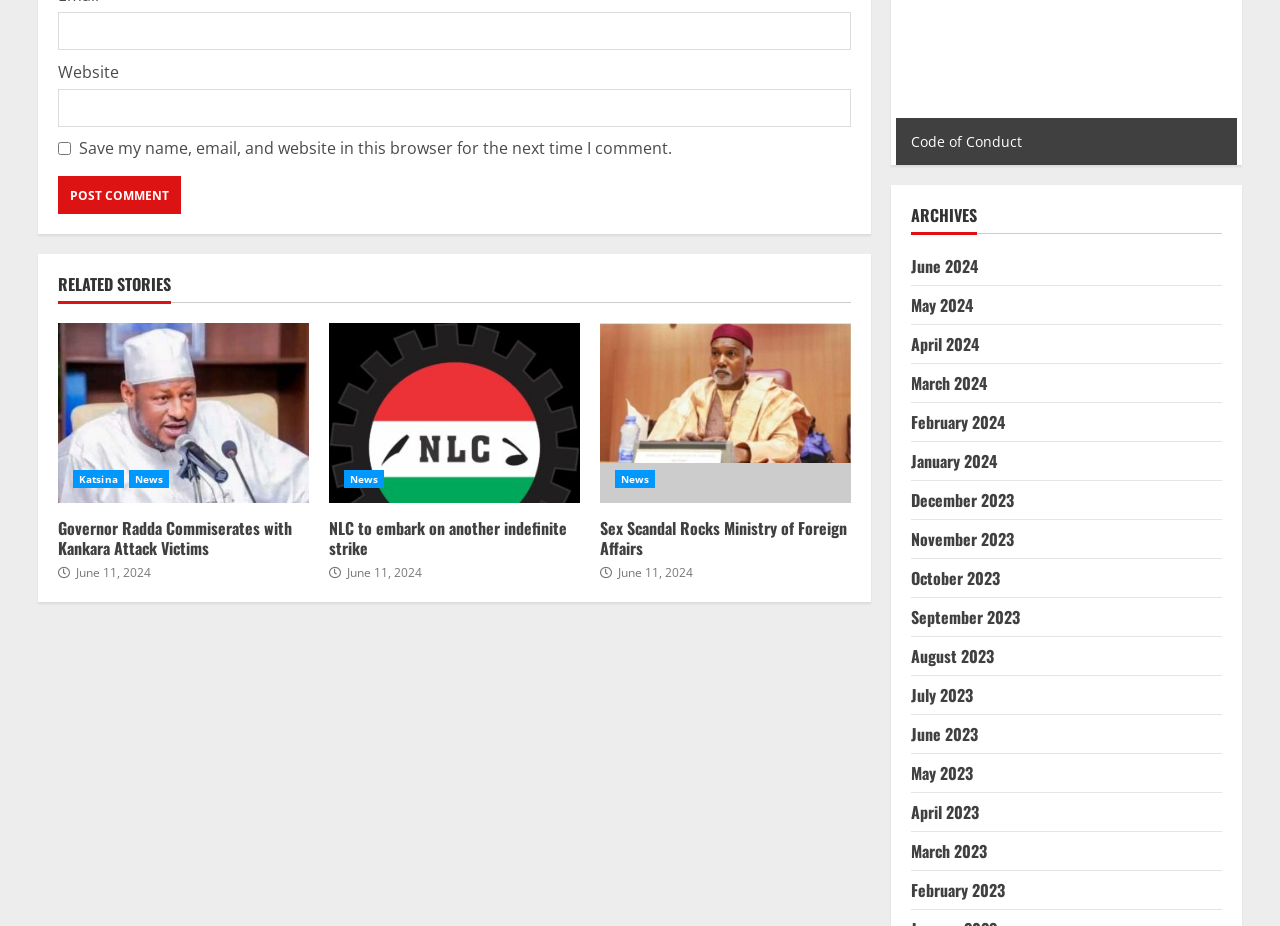Locate the bounding box coordinates of the element that should be clicked to execute the following instruction: "Check the news about NLC strike".

[0.257, 0.348, 0.453, 0.543]